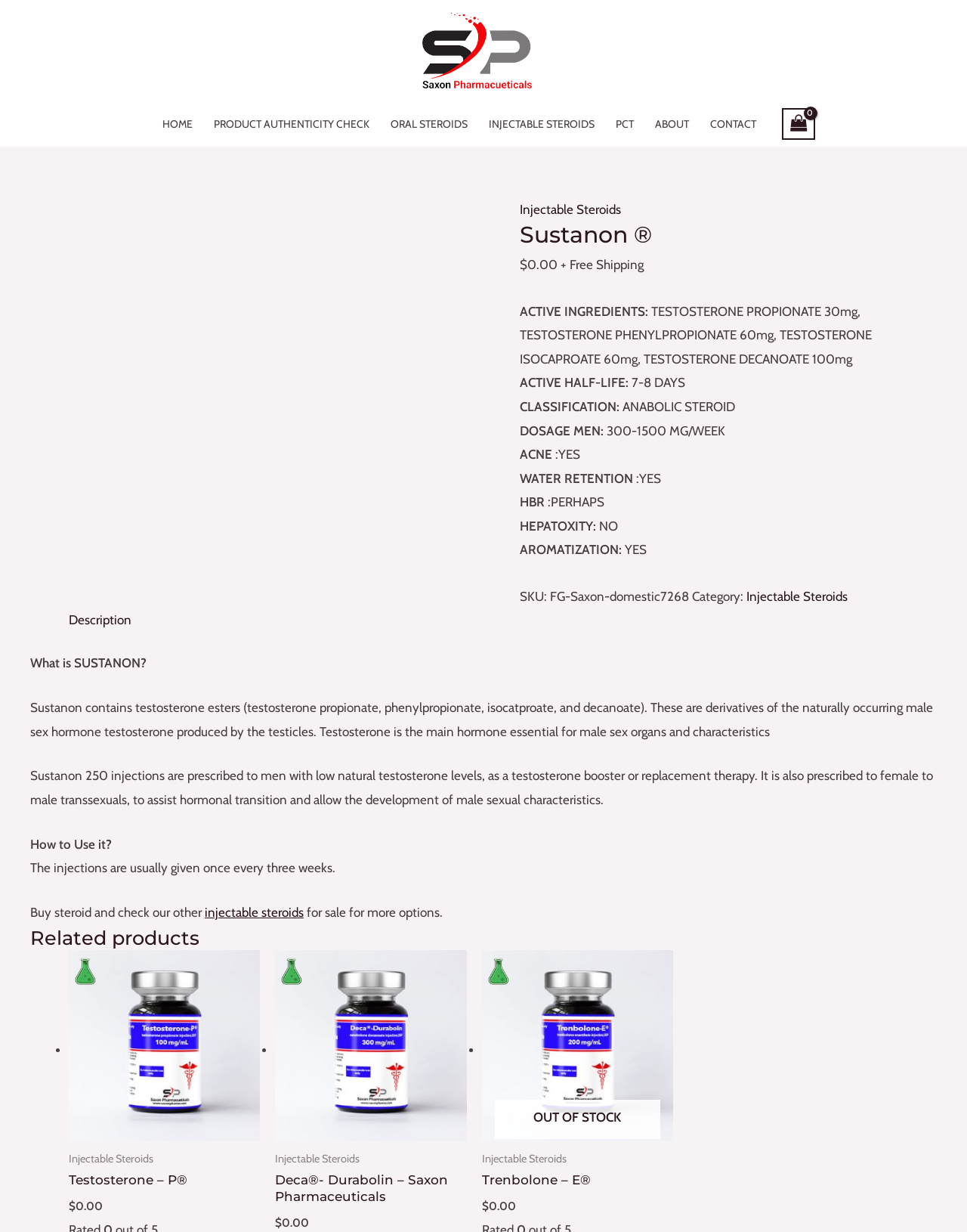What is the classification of the product?
Based on the visual content, answer with a single word or a brief phrase.

Anabolic Steroid